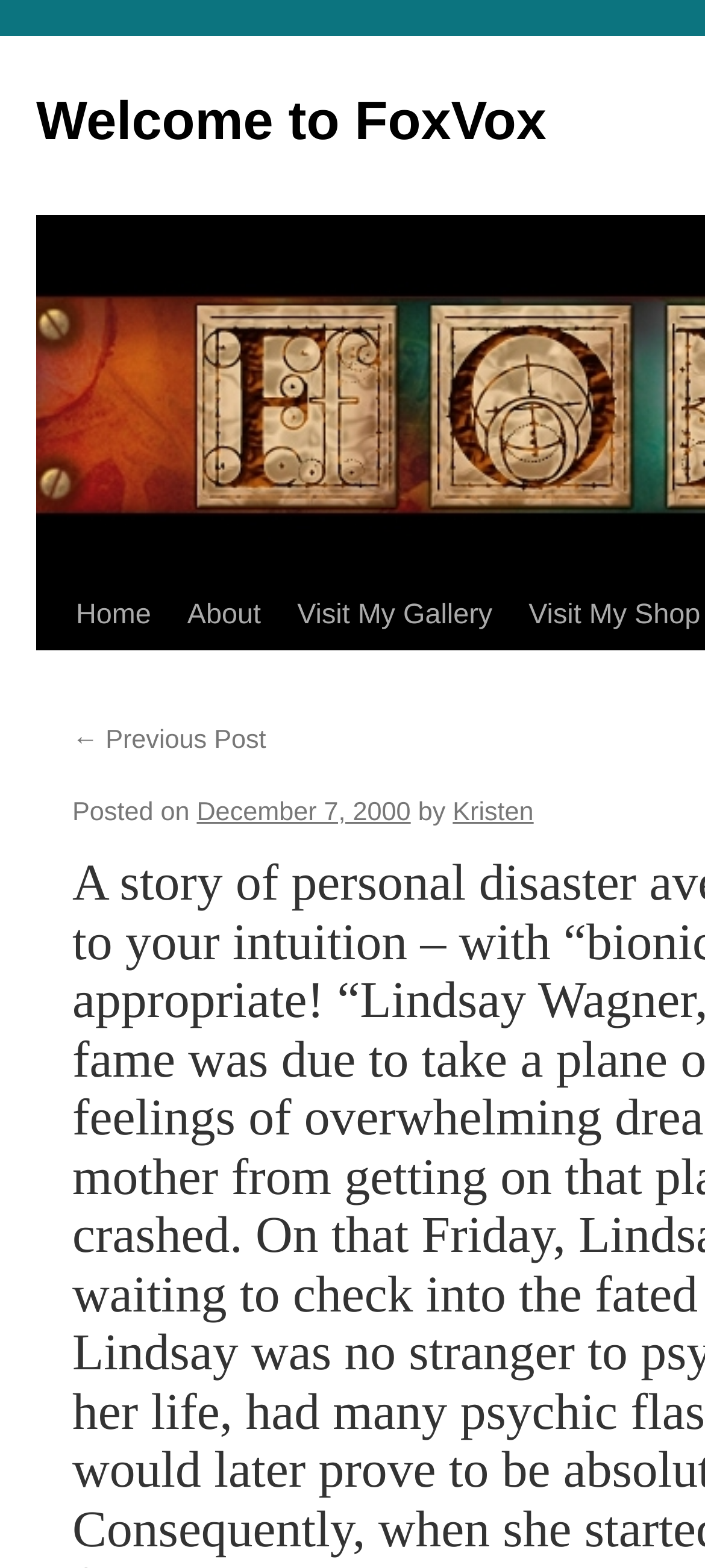What is the first menu item?
Answer the question with a single word or phrase by looking at the picture.

Home